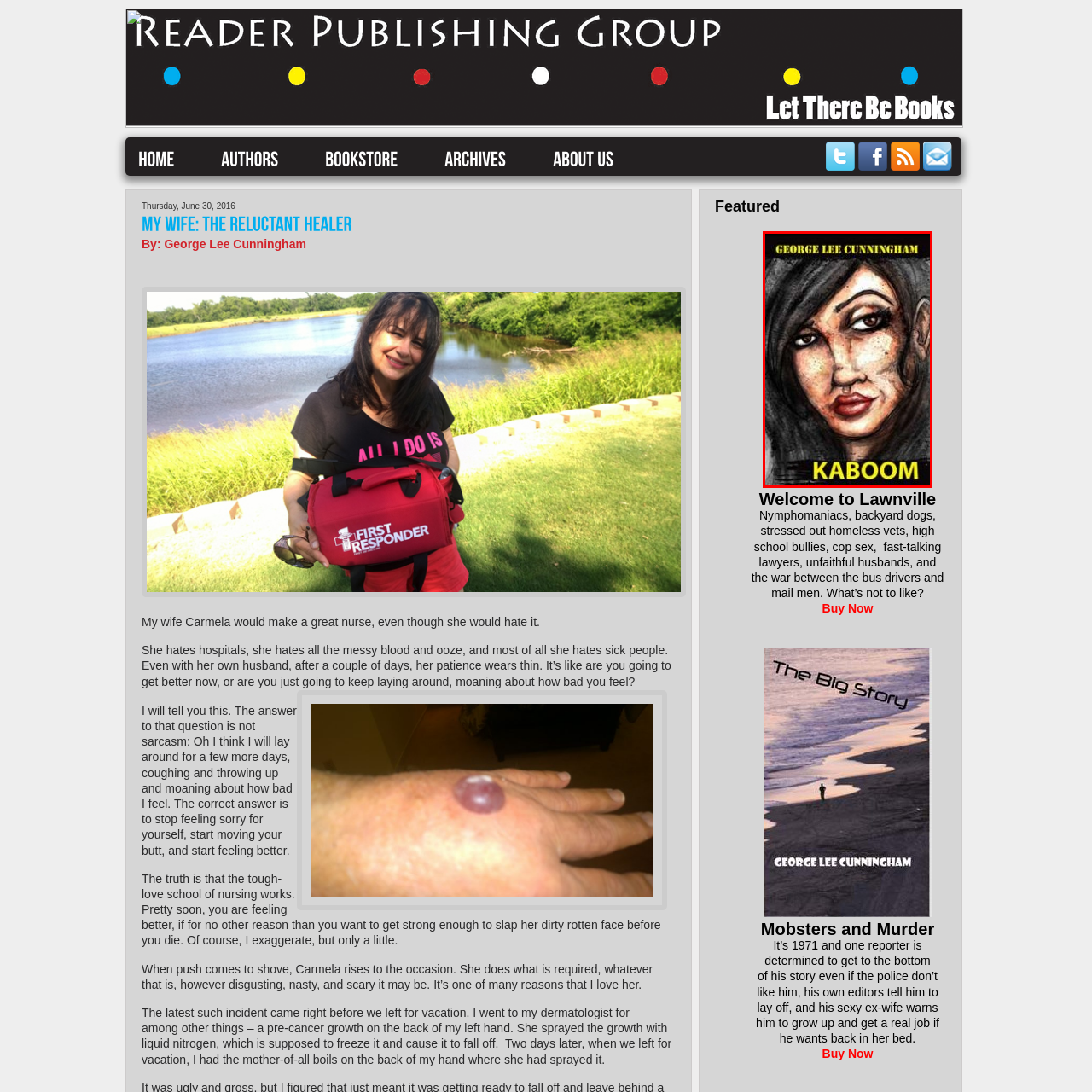What is the facial feature that conveys a sense of depth and emotion? Check the image surrounded by the red bounding box and reply with a single word or a short phrase.

Intense eyes